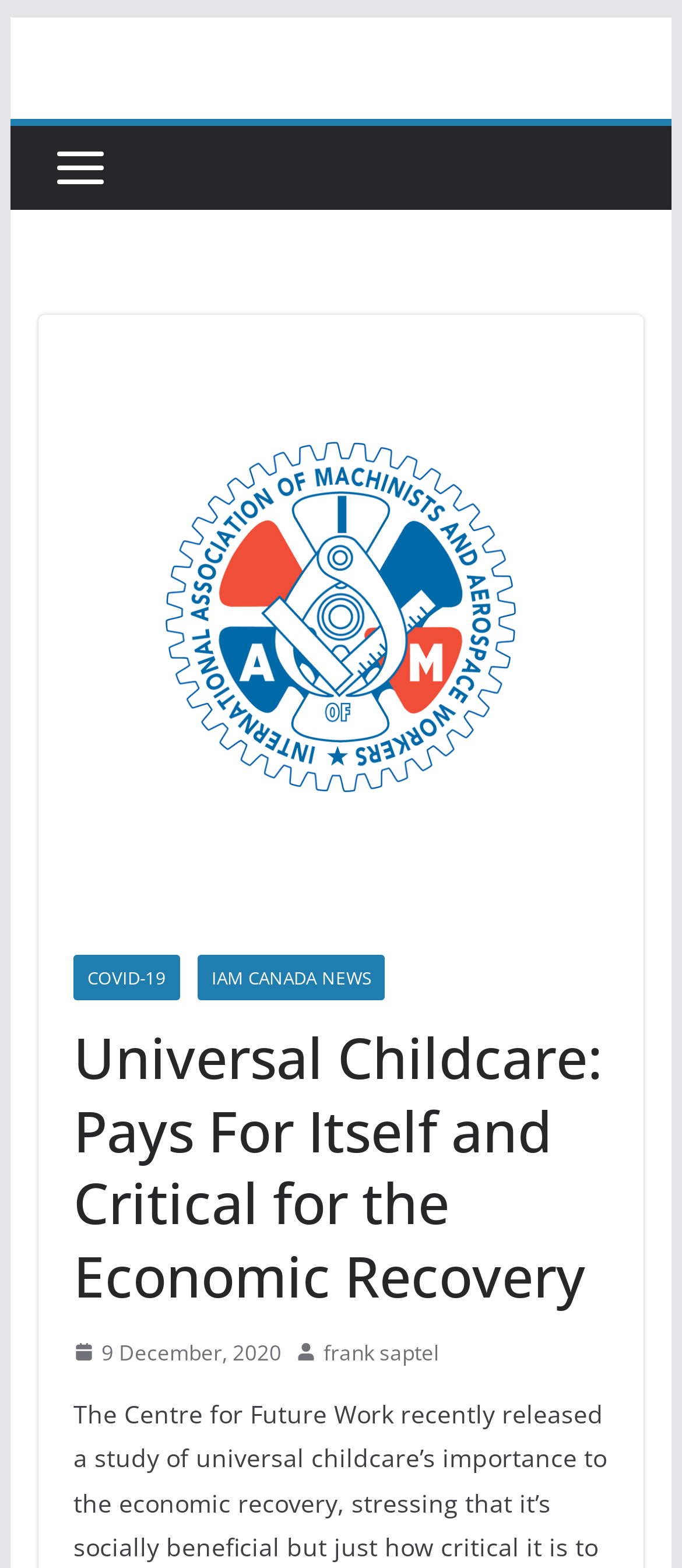Based on the element description COVID-19, identify the bounding box coordinates for the UI element. The coordinates should be in the format (top-left x, top-left y, bottom-right x, bottom-right y) and within the 0 to 1 range.

[0.107, 0.609, 0.264, 0.638]